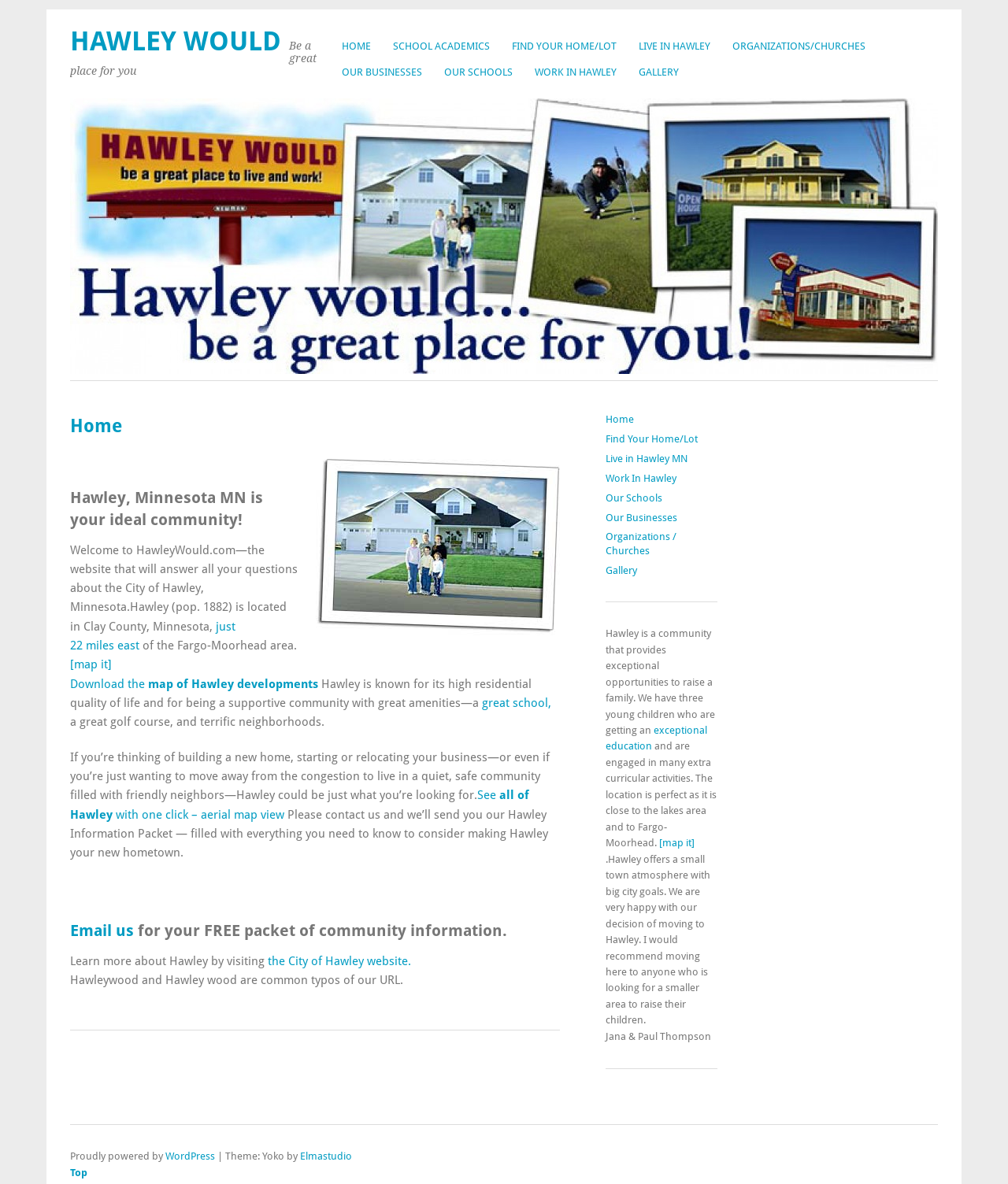Identify the bounding box coordinates for the element that needs to be clicked to fulfill this instruction: "Learn more about Hawley by visiting the City of Hawley website". Provide the coordinates in the format of four float numbers between 0 and 1: [left, top, right, bottom].

[0.266, 0.806, 0.408, 0.818]